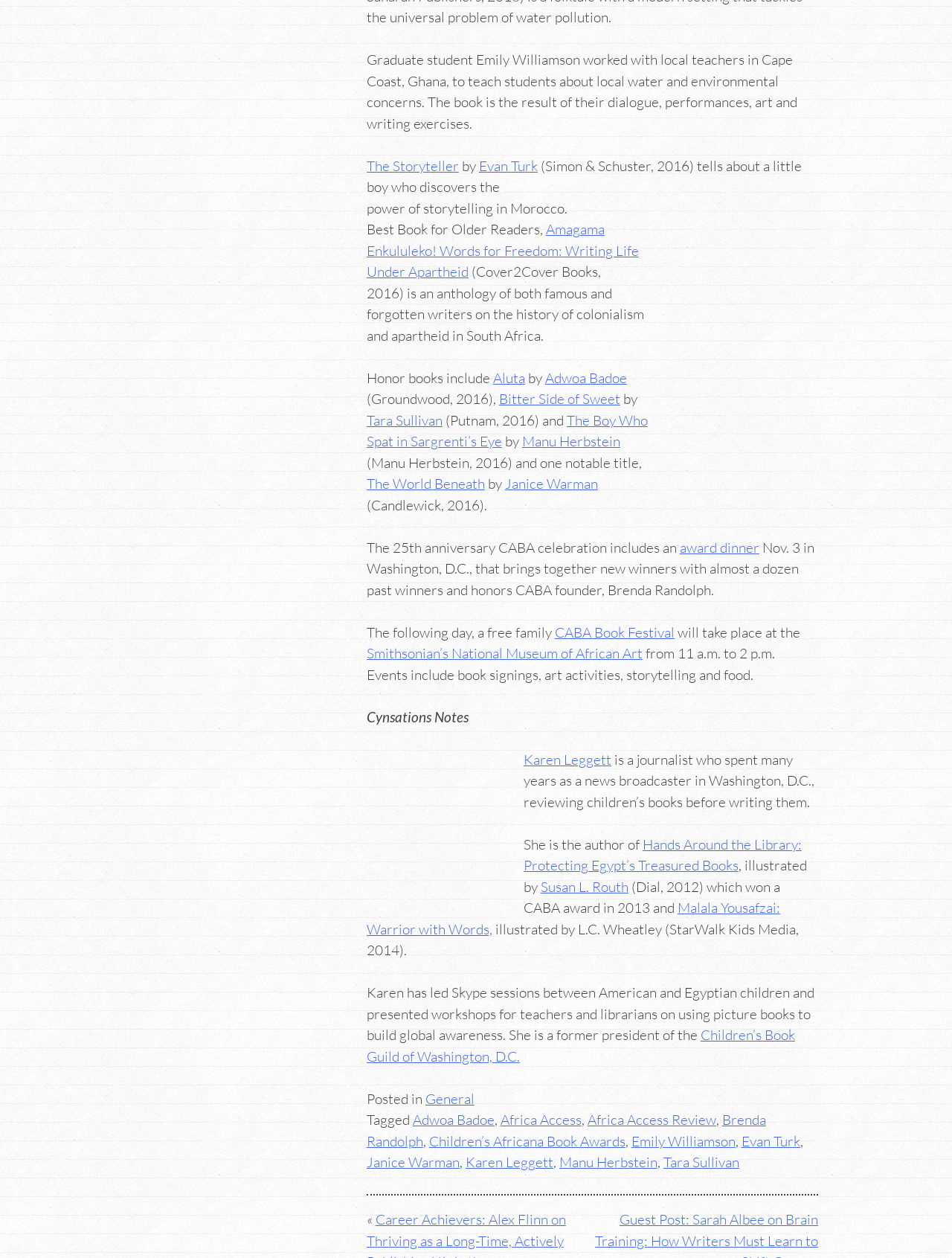From the element description Brenda Randolph, predict the bounding box coordinates of the UI element. The coordinates must be specified in the format (top-left x, top-left y, bottom-right x, bottom-right y) and should be within the 0 to 1 range.

[0.385, 0.883, 0.805, 0.914]